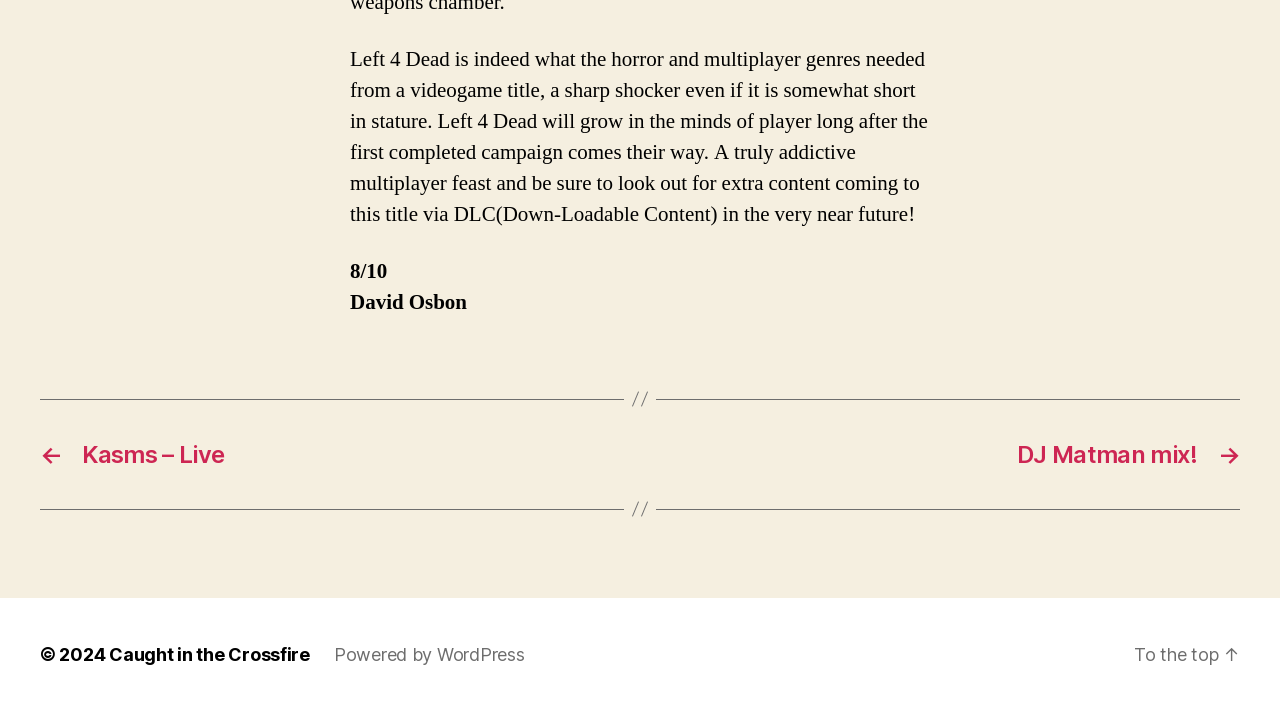What is the rating of Left 4 Dead?
Please use the image to deliver a detailed and complete answer.

The rating of Left 4 Dead can be found in the StaticText element with the text '8/10' and bounding box coordinates [0.273, 0.363, 0.303, 0.401].